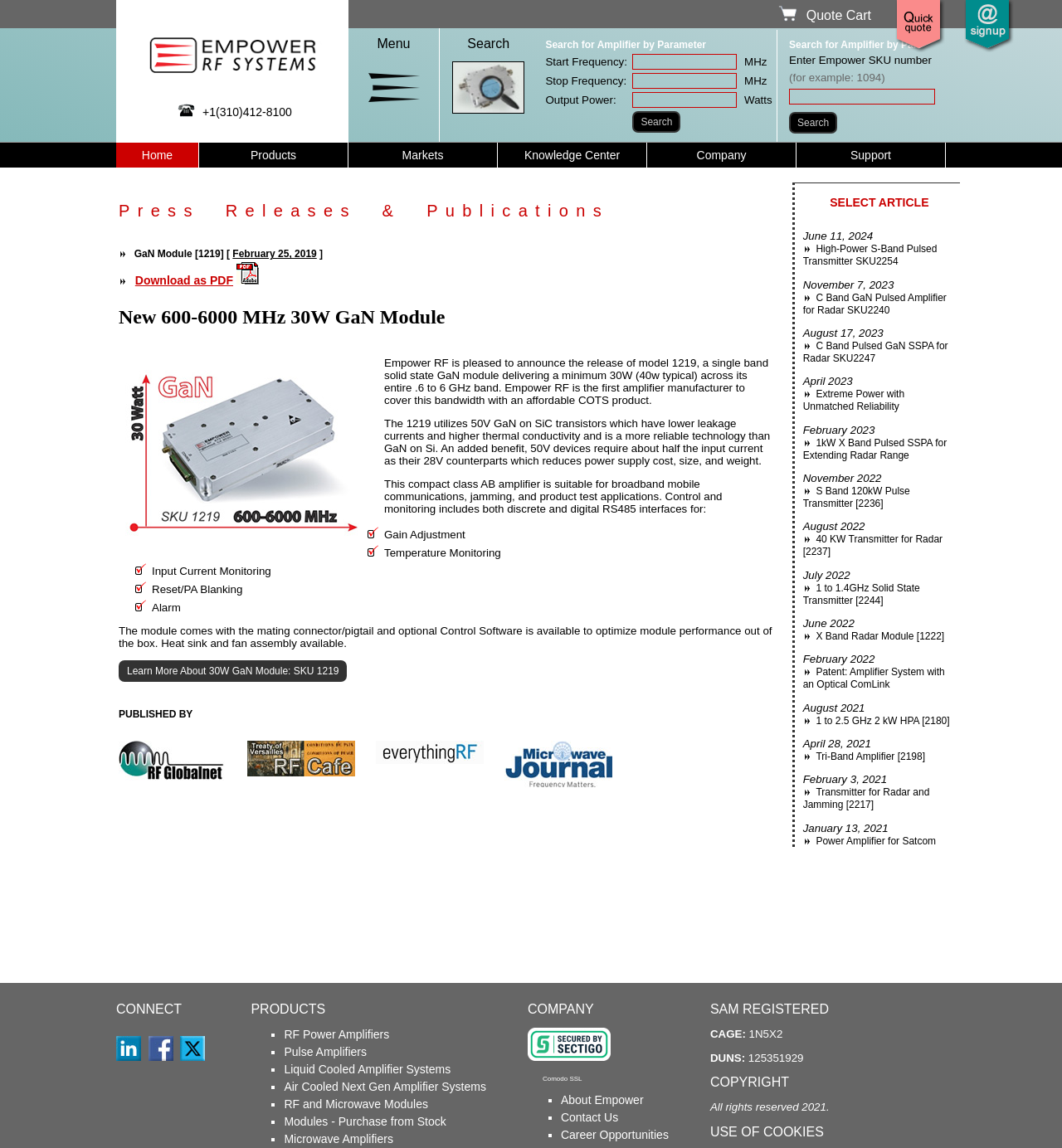Find the UI element described as: "S-Band Magnetron Driver [2239]" and predict its bounding box coordinates. Ensure the coordinates are four float numbers between 0 and 1, [left, top, right, bottom].

[0.756, 0.769, 0.875, 0.79]